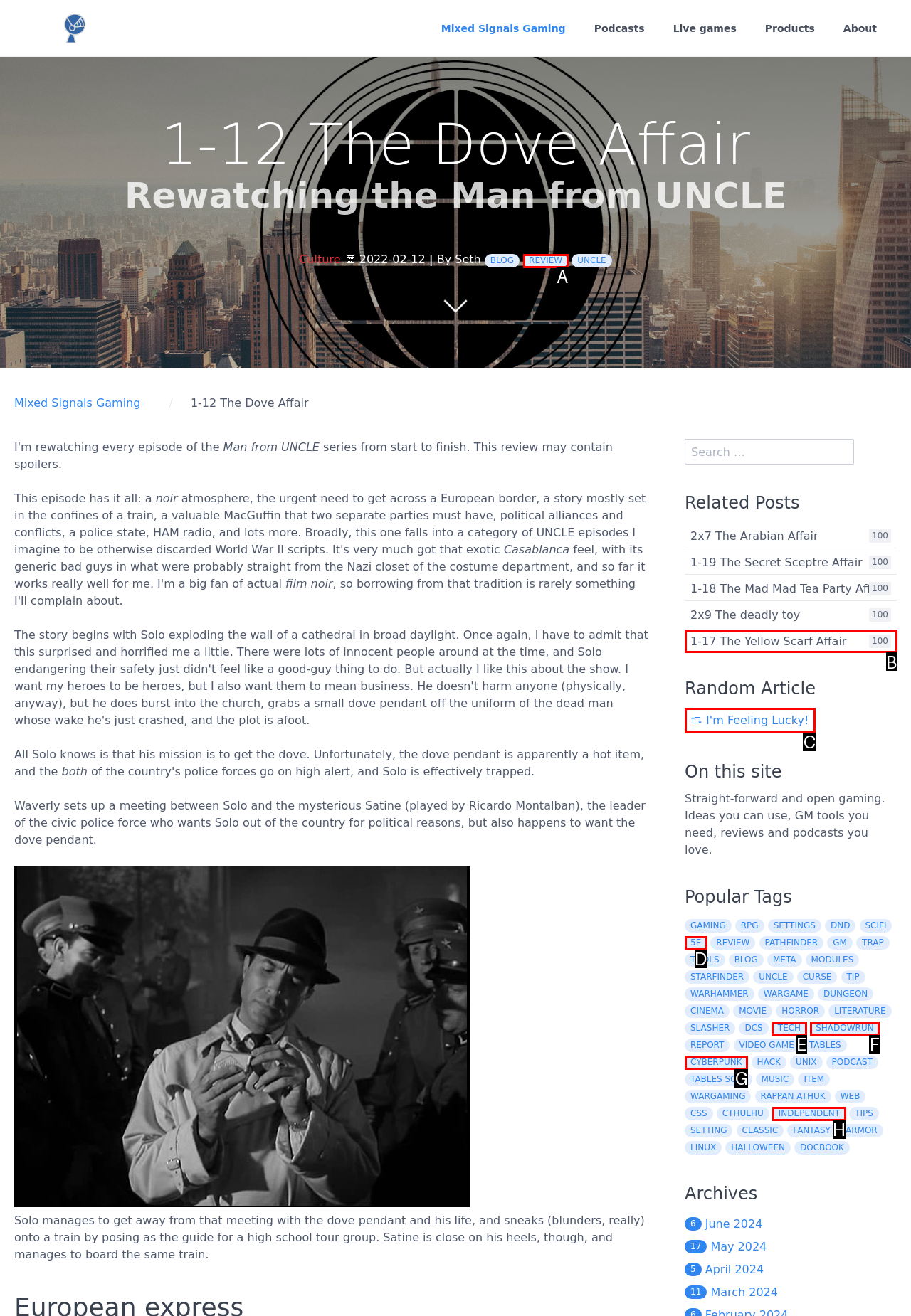Select the appropriate HTML element that needs to be clicked to execute the following task: Explore the 'Random Article'. Respond with the letter of the option.

C